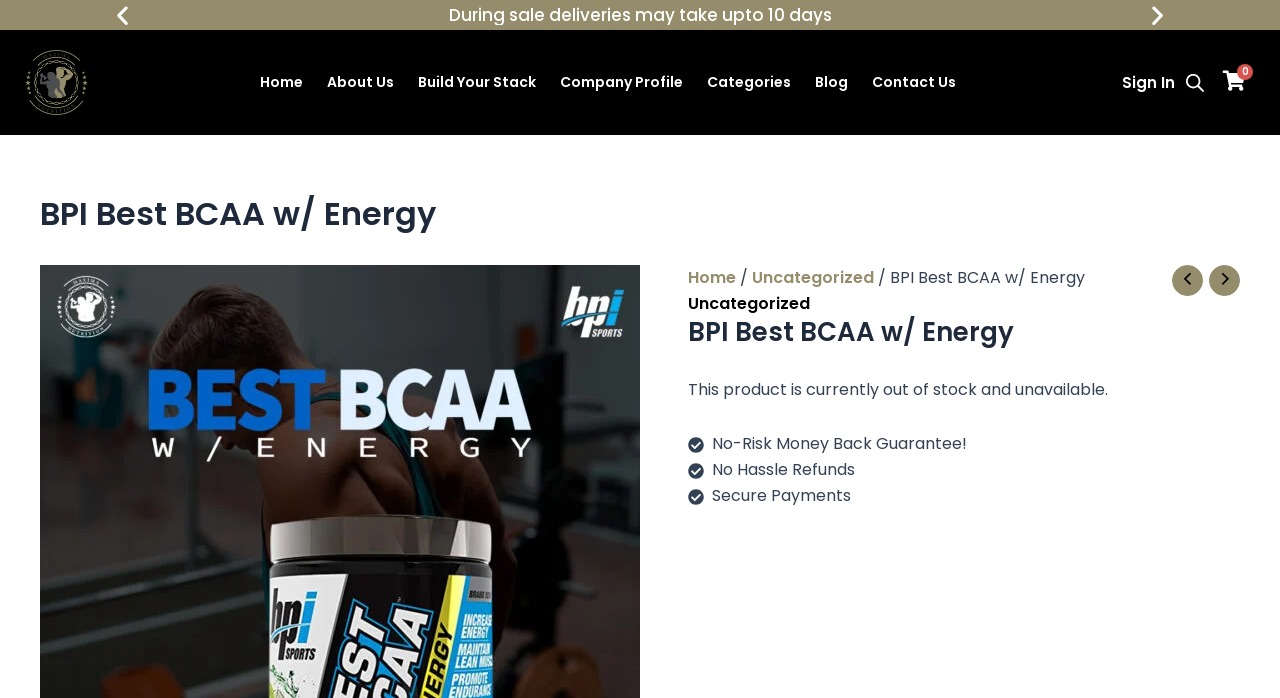Determine the bounding box coordinates of the clickable element to achieve the following action: 'Learn more about our Services'. Provide the coordinates as four float values between 0 and 1, formatted as [left, top, right, bottom].

None